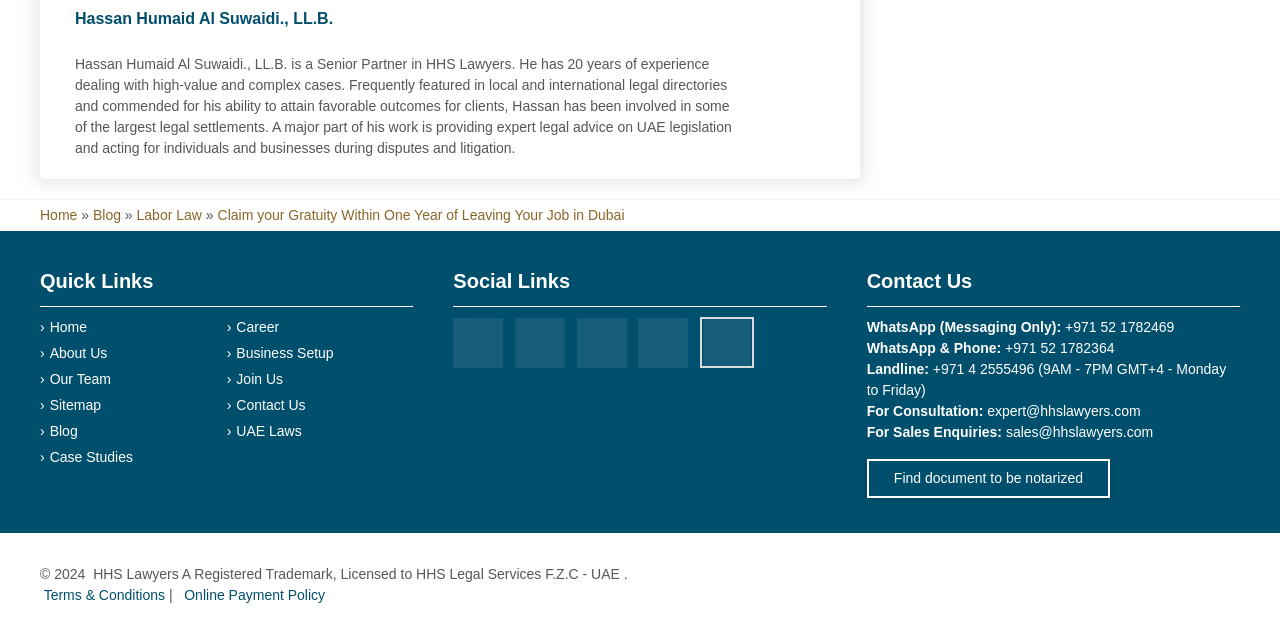How many social media links are there?
Kindly offer a comprehensive and detailed response to the question.

The answer can be found by counting the number of link elements under the heading 'Social Links', which includes links to Facebook, Twitter, Instagram, LinkedIn, and YouTube.